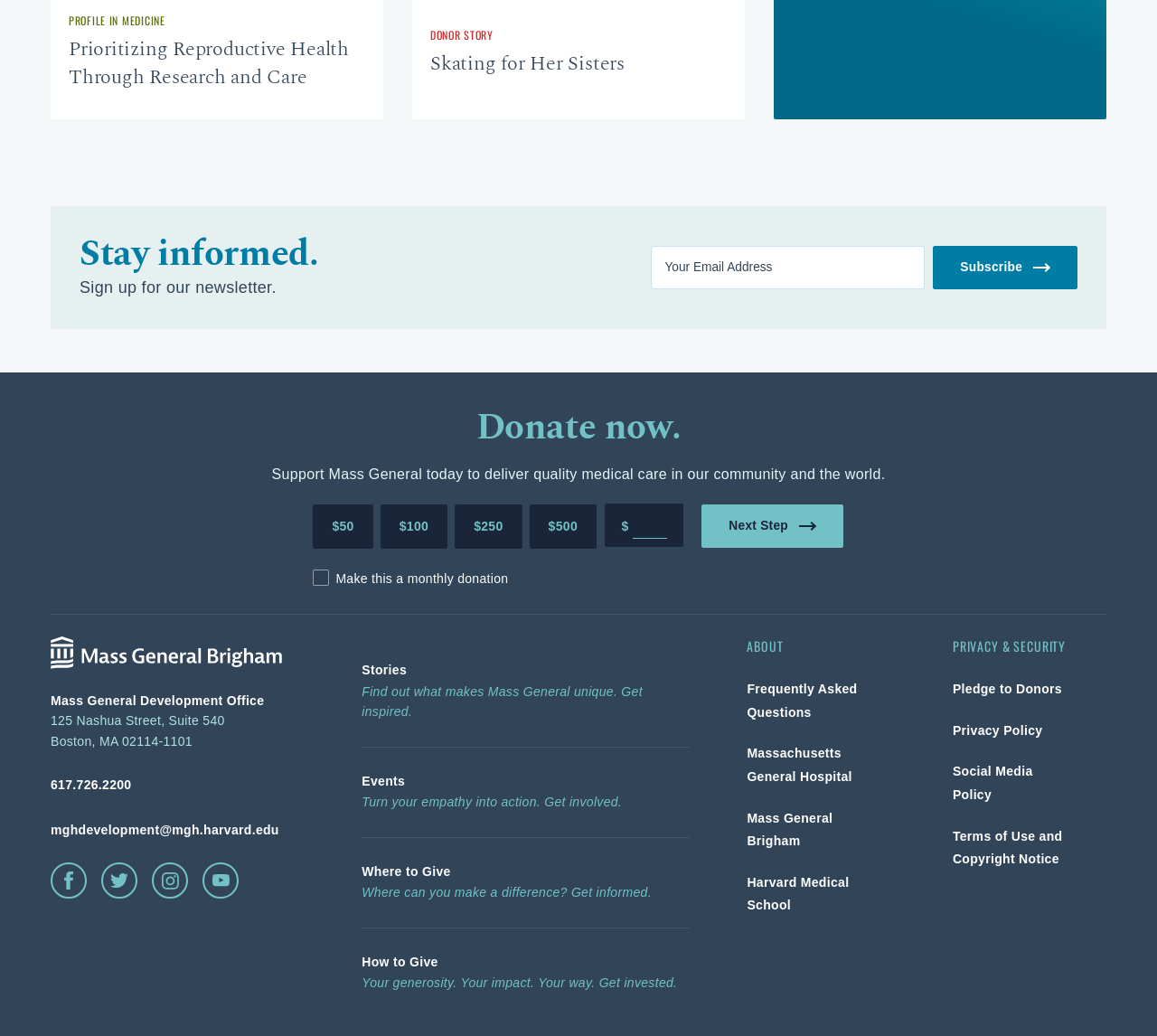Provide a brief response to the question below using one word or phrase:
What is the minimum donation amount suggested on this webpage?

50 dollars